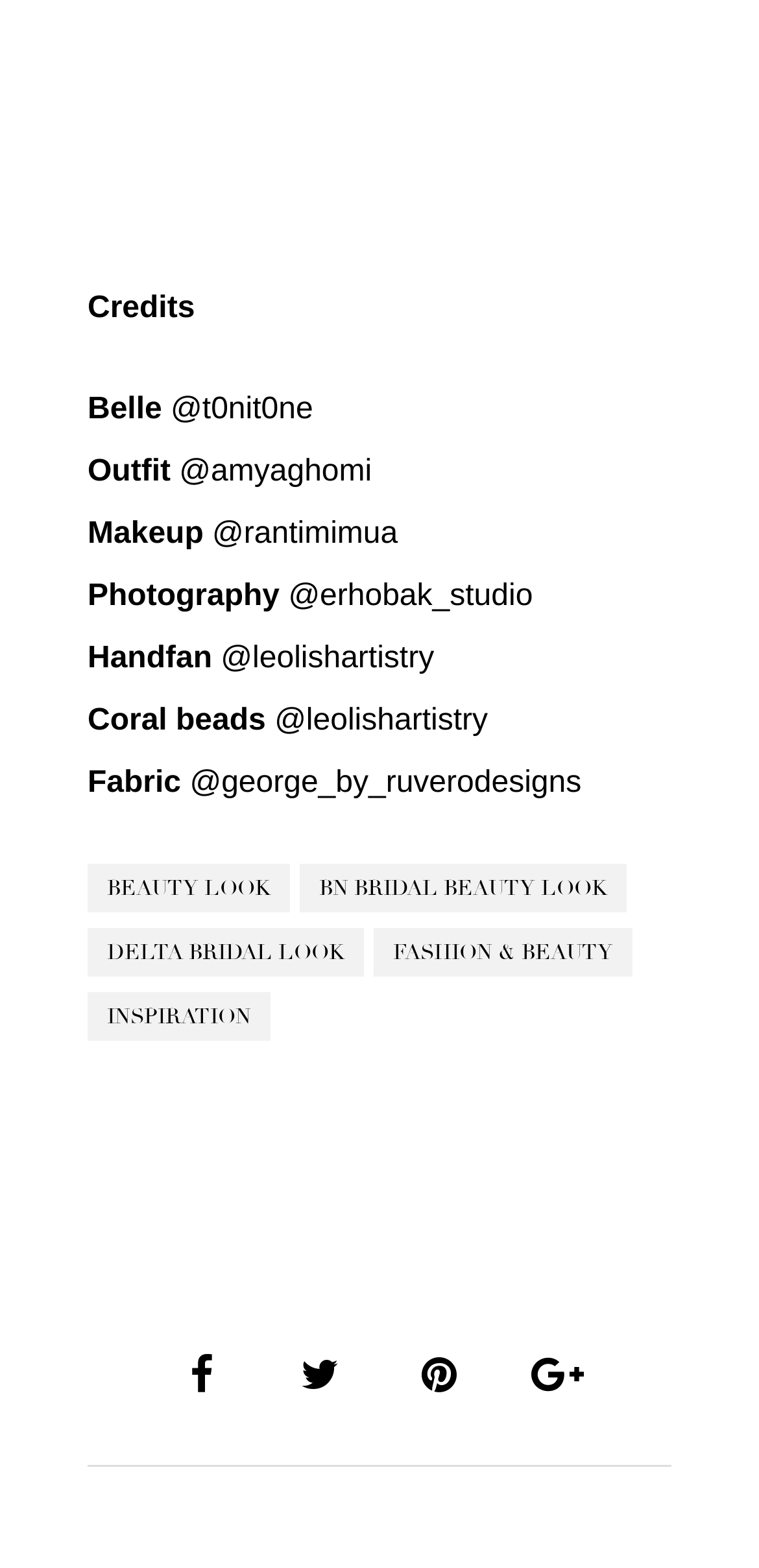Specify the bounding box coordinates for the region that must be clicked to perform the given instruction: "Go to FASHION & BEAUTY page".

[0.492, 0.592, 0.833, 0.623]